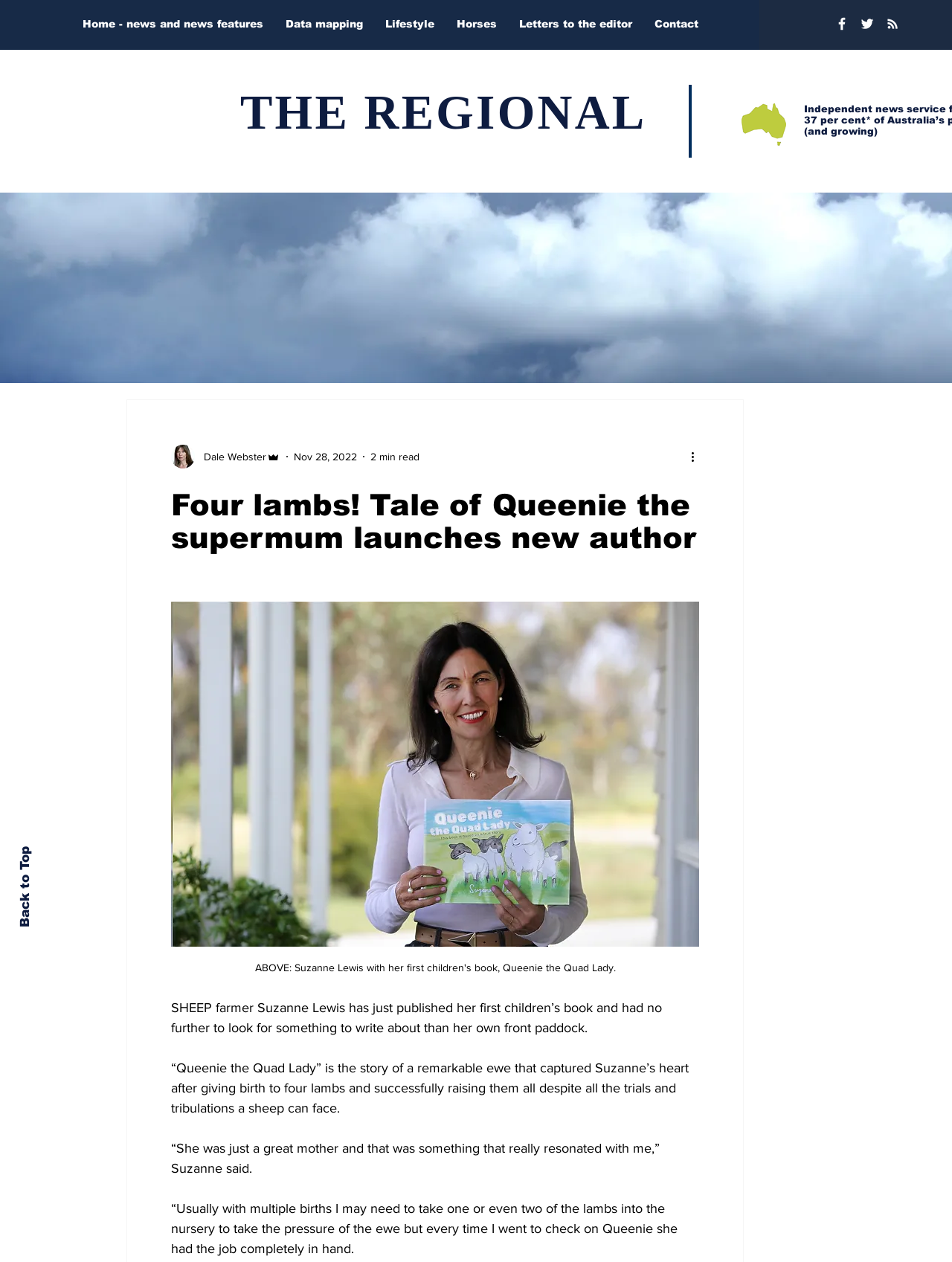How many lambs did Queenie give birth to?
Can you provide a detailed and comprehensive answer to the question?

The answer can be found in the text 'Four lambs! Tale of Queenie the supermum launches new author' which indicates that Queenie gave birth to four lambs.